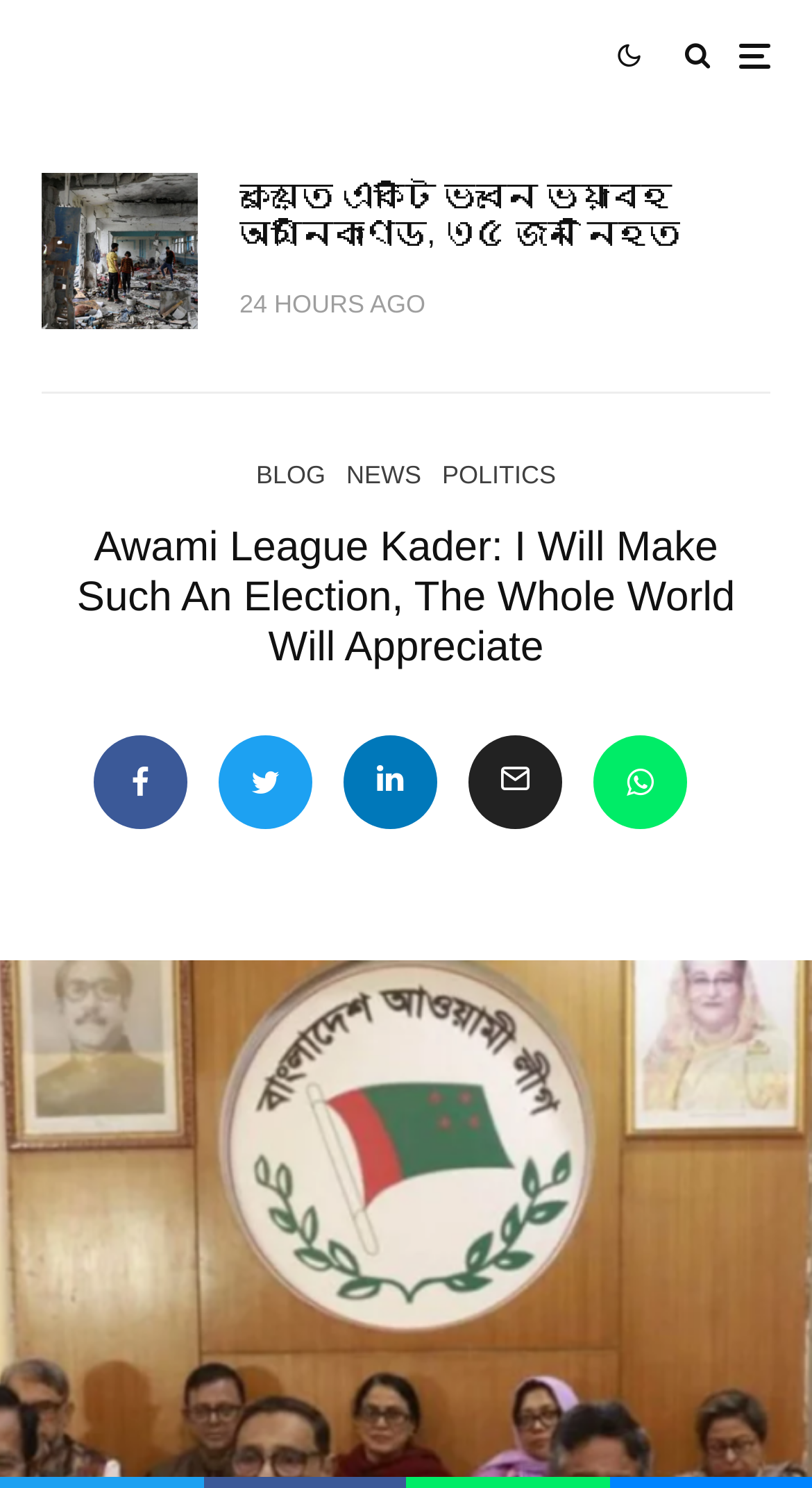Locate the bounding box coordinates of the area that needs to be clicked to fulfill the following instruction: "Share the news on social media". The coordinates should be in the format of four float numbers between 0 and 1, namely [left, top, right, bottom].

[0.115, 0.494, 0.231, 0.557]